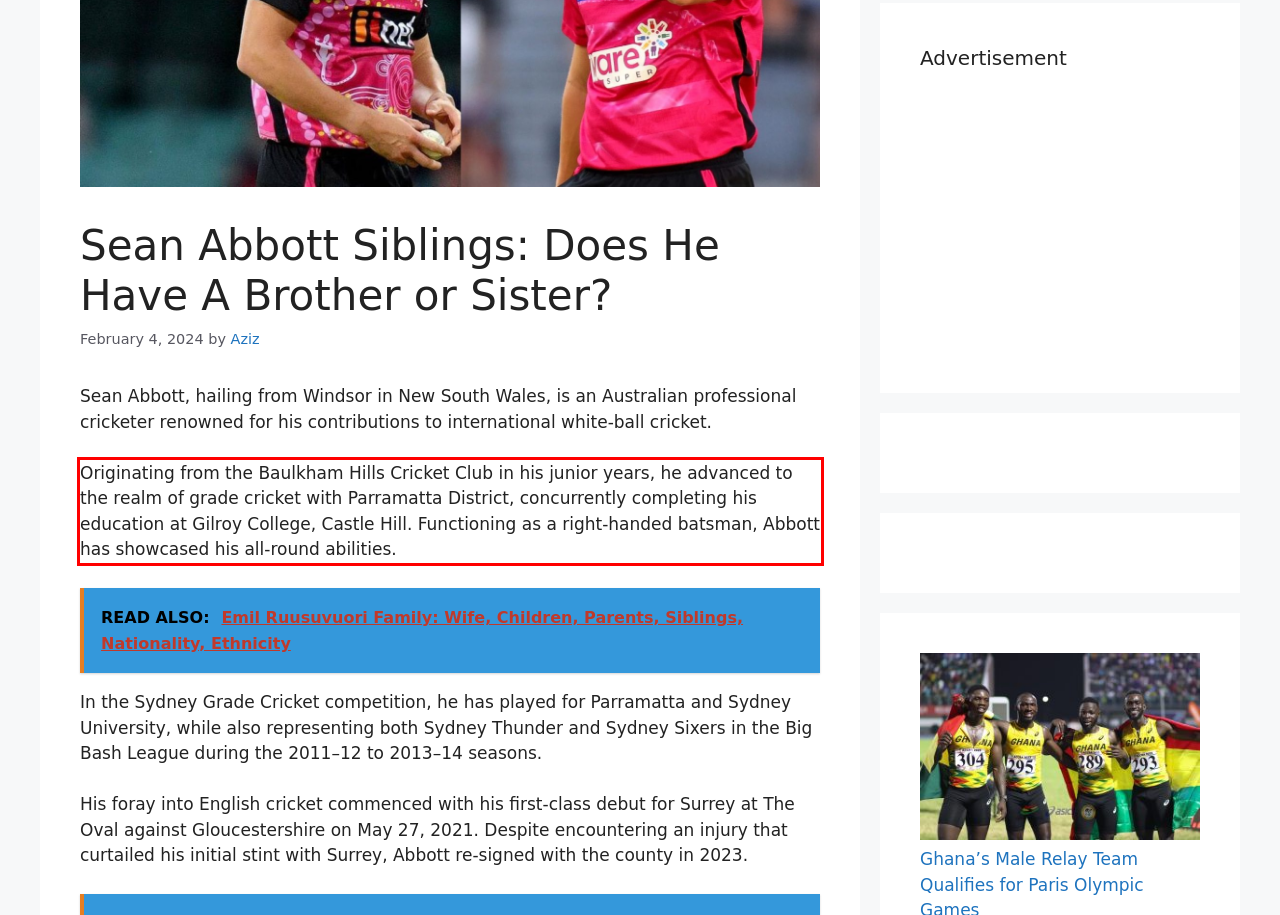Please extract the text content within the red bounding box on the webpage screenshot using OCR.

Originating from the Baulkham Hills Cricket Club in his junior years, he advanced to the realm of grade cricket with Parramatta District, concurrently completing his education at Gilroy College, Castle Hill. Functioning as a right-handed batsman, Abbott has showcased his all-round abilities.